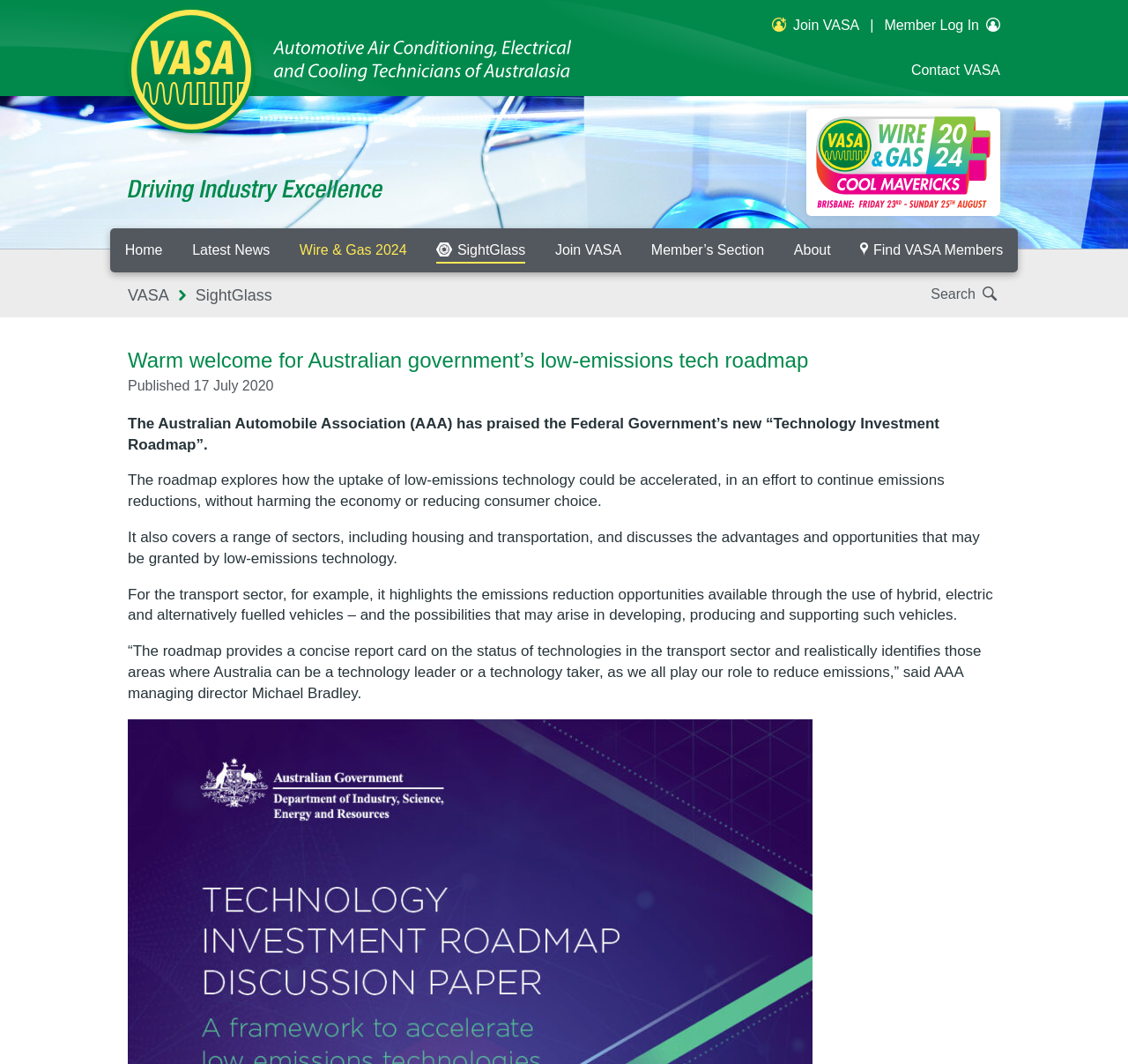What is the name of the organization?
Can you provide an in-depth and detailed response to the question?

The name of the organization can be found in the top-left corner of the webpage, where it is written as 'Warm welcome for Australian government’s low-emissions tech roadmap – VASA'. It is also mentioned as a link and an image with the same name.